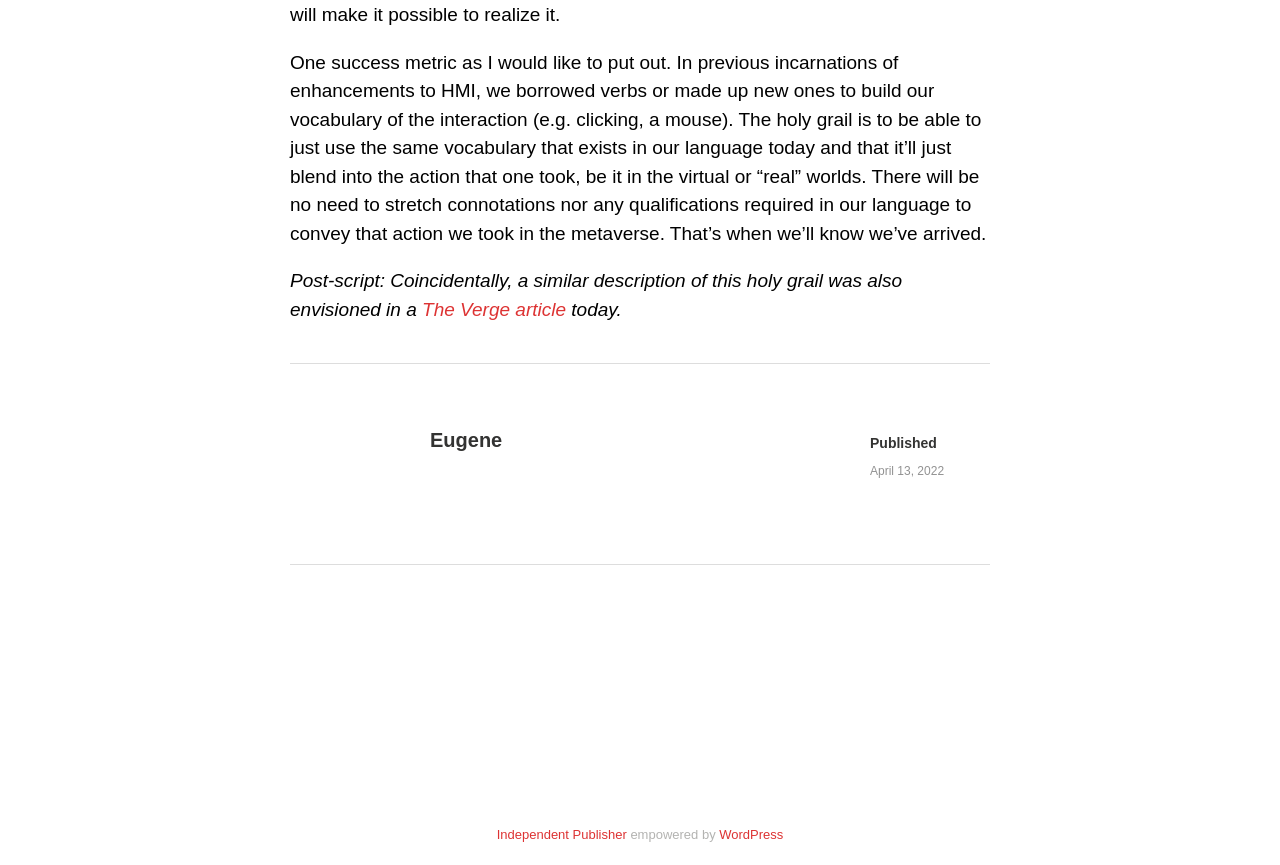What platform empowers the Independent Publisher?
Refer to the screenshot and answer in one word or phrase.

WordPress